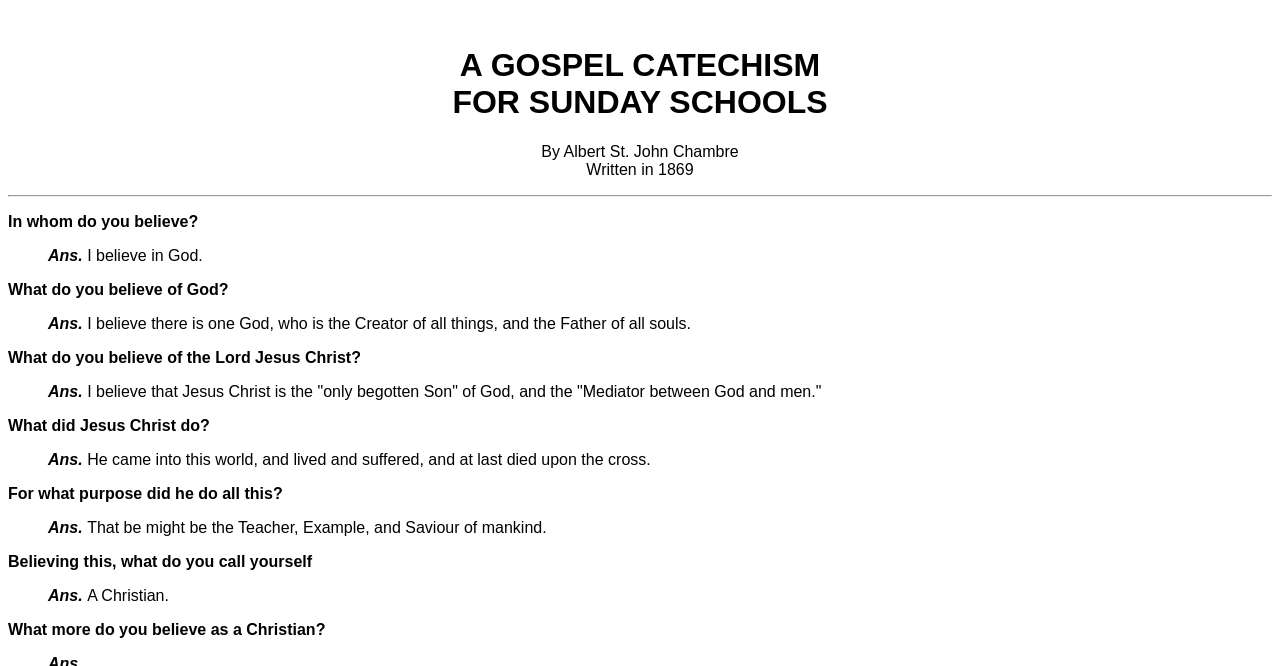Use one word or a short phrase to answer the question provided: 
When was the Gospel Catechism written?

1869